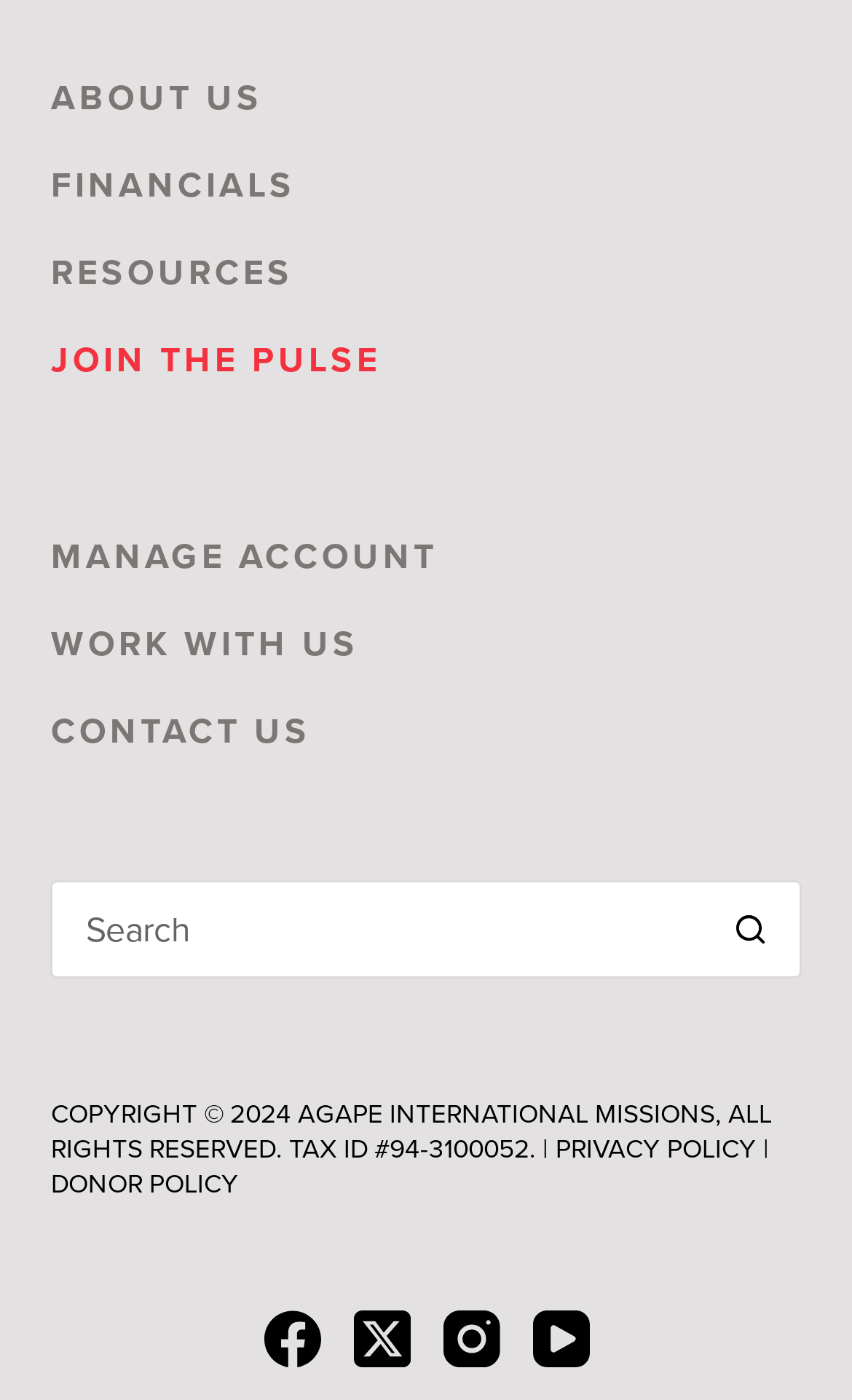Find the bounding box coordinates of the clickable area required to complete the following action: "Search for something".

[0.06, 0.629, 0.94, 0.699]